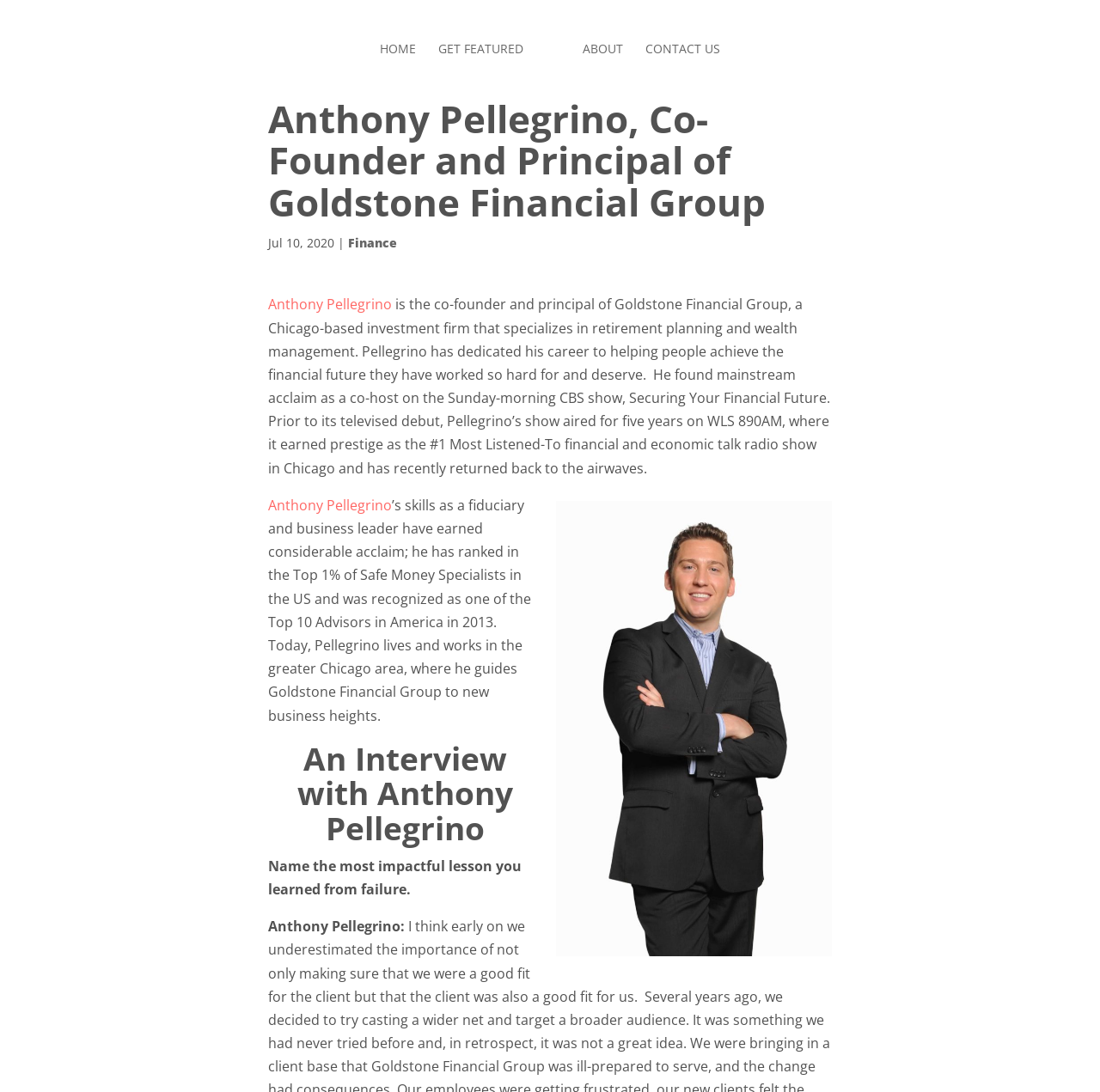Indicate the bounding box coordinates of the element that must be clicked to execute the instruction: "read about Anthony Pellegrino". The coordinates should be given as four float numbers between 0 and 1, i.e., [left, top, right, bottom].

[0.244, 0.27, 0.357, 0.287]